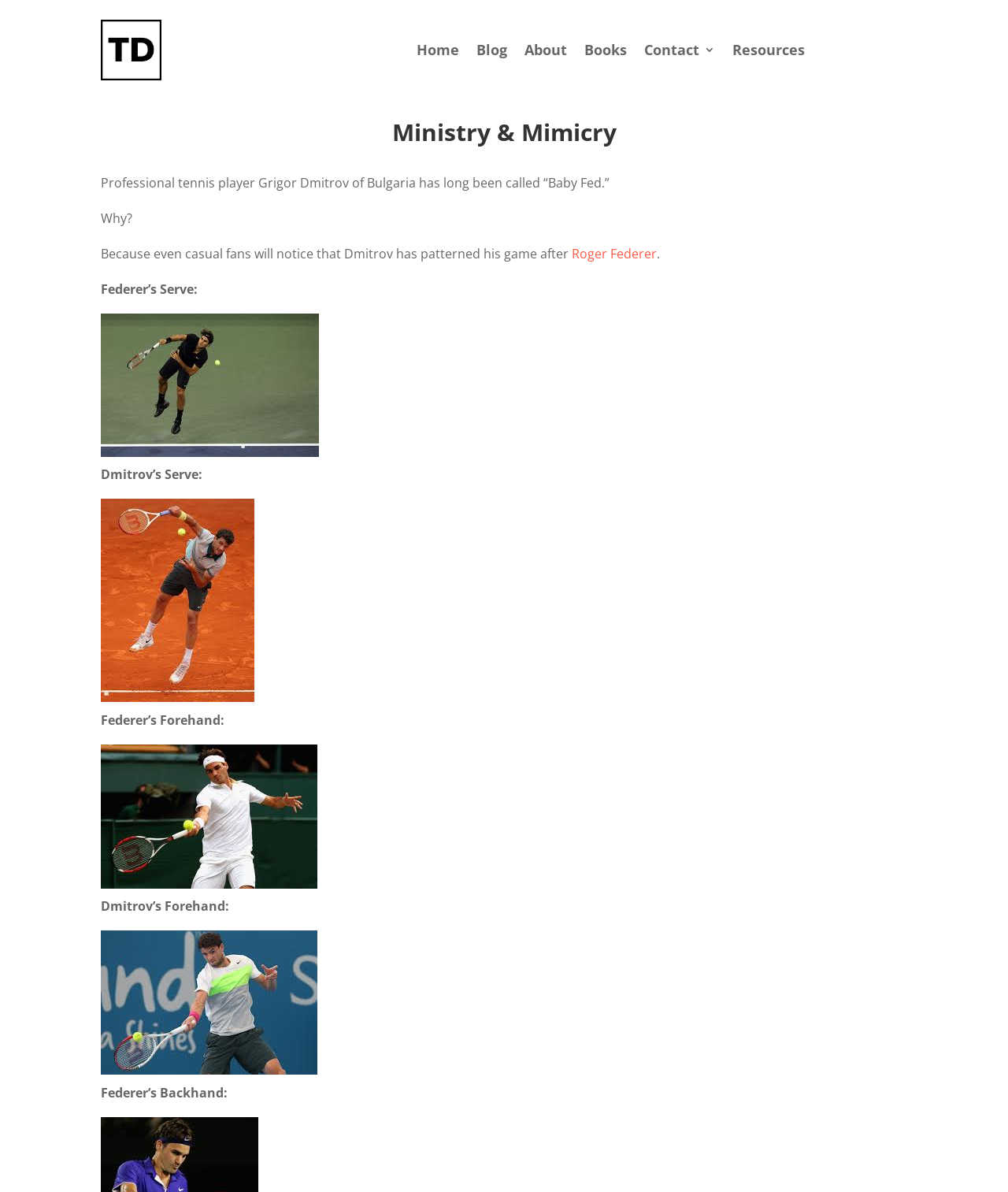Show the bounding box coordinates for the HTML element as described: "Roger Federer".

[0.567, 0.205, 0.652, 0.22]